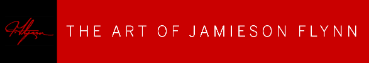Describe every detail you can see in the image.

The image features the stylized logo of Jamieson Flynn, prominently displayed against a striking red background. At the left side, a signature in a fluid, artistic script conveys the identity of the artist, while the right side boldly presents the text "THE ART OF JAMIESON FLYNN" in a clean, modern font. This combination of elements reflects the vibrant and professional aesthetic of Jamieson Flynn, one of Chicago's leading artists and consultants, suggesting creativity and sophistication in his work. The design harmonizes the signature and text, providing a cohesive visual representation of Flynn's artistic brand.